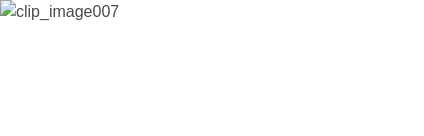Generate an elaborate description of what you see in the image.

The image, identified as "clip_image007," appears in the context of a discussion related to the Internet Explorer 11's Immersive mode features. It likely serves as a visual comparison highlighting the differences between a traditional webpage layout and how the content is displayed in the new Reading Mode. This mode is designed to enhance user experience by simplifying the layout, removing distractions like ads and unnecessary graphics. The caption accompanying the image emphasizes the ease of reading and focusing on content that this mode provides, reflecting on its potential benefits for users seeking a streamlined browsing experience.